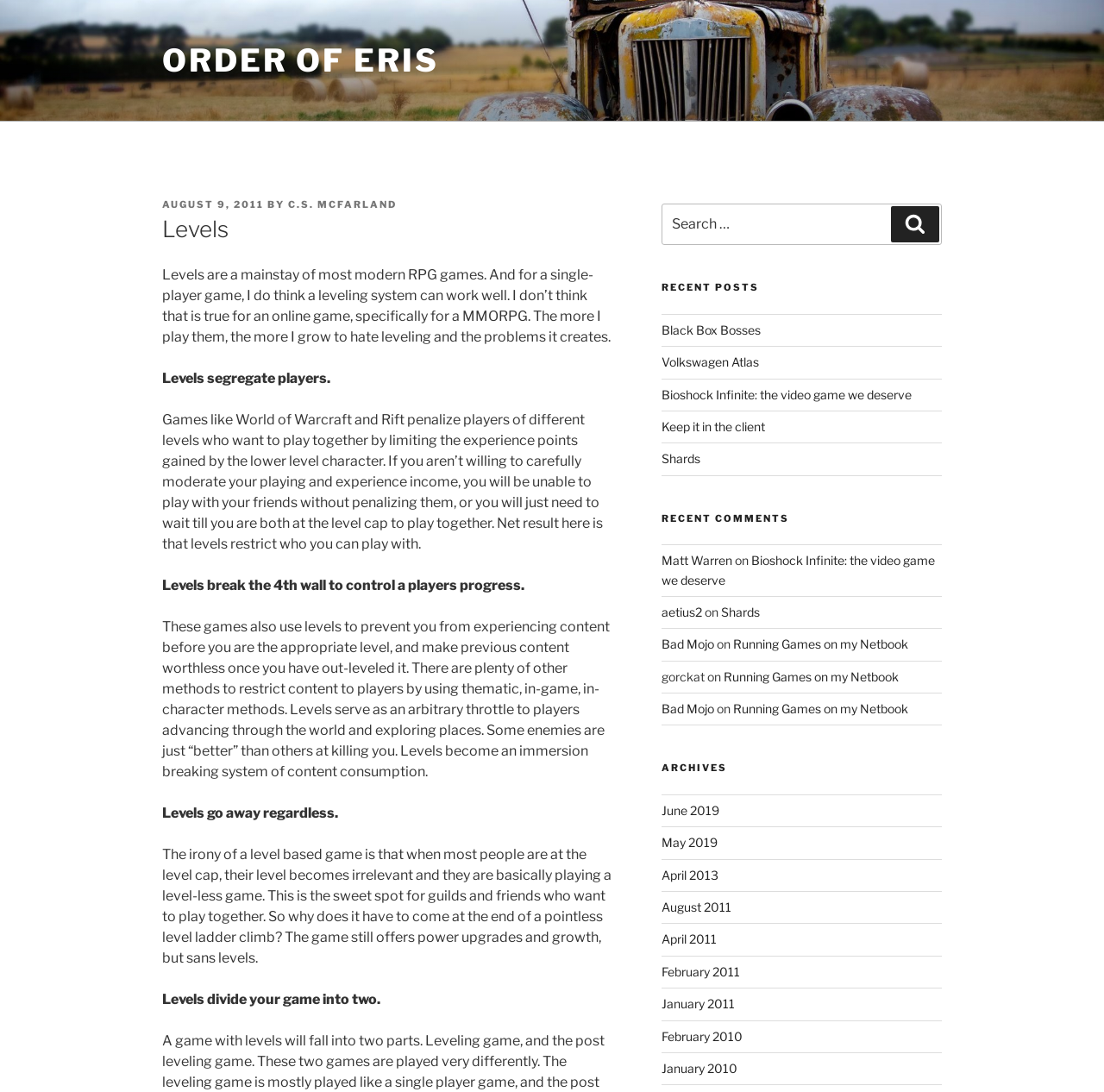Provide a thorough description of this webpage.

The webpage is titled "Levels – Order of Eris" and appears to be a blog post discussing the concept of leveling systems in online games, specifically MMORPGs. 

At the top of the page, there is a header section with a link to "ORDER OF ERIS" and a subheading "POSTED ON AUGUST 9, 2011 BY C.S. MCFARLAND". 

Below the header, there is a main content section that contains a lengthy article discussing the drawbacks of leveling systems in online games. The article is divided into several paragraphs, each addressing a specific issue with leveling systems, such as how they segregate players, break the fourth wall, and restrict content. 

To the right of the main content section, there are several navigation sections. The first section is a search bar with a "Search" button. Below the search bar, there are three sections: "RECENT POSTS", "RECENT COMMENTS", and "ARCHIVES". The "RECENT POSTS" section lists five links to other blog posts, while the "RECENT COMMENTS" section lists seven comments with links to the corresponding blog posts. The "ARCHIVES" section lists eleven links to archived blog posts organized by month and year.